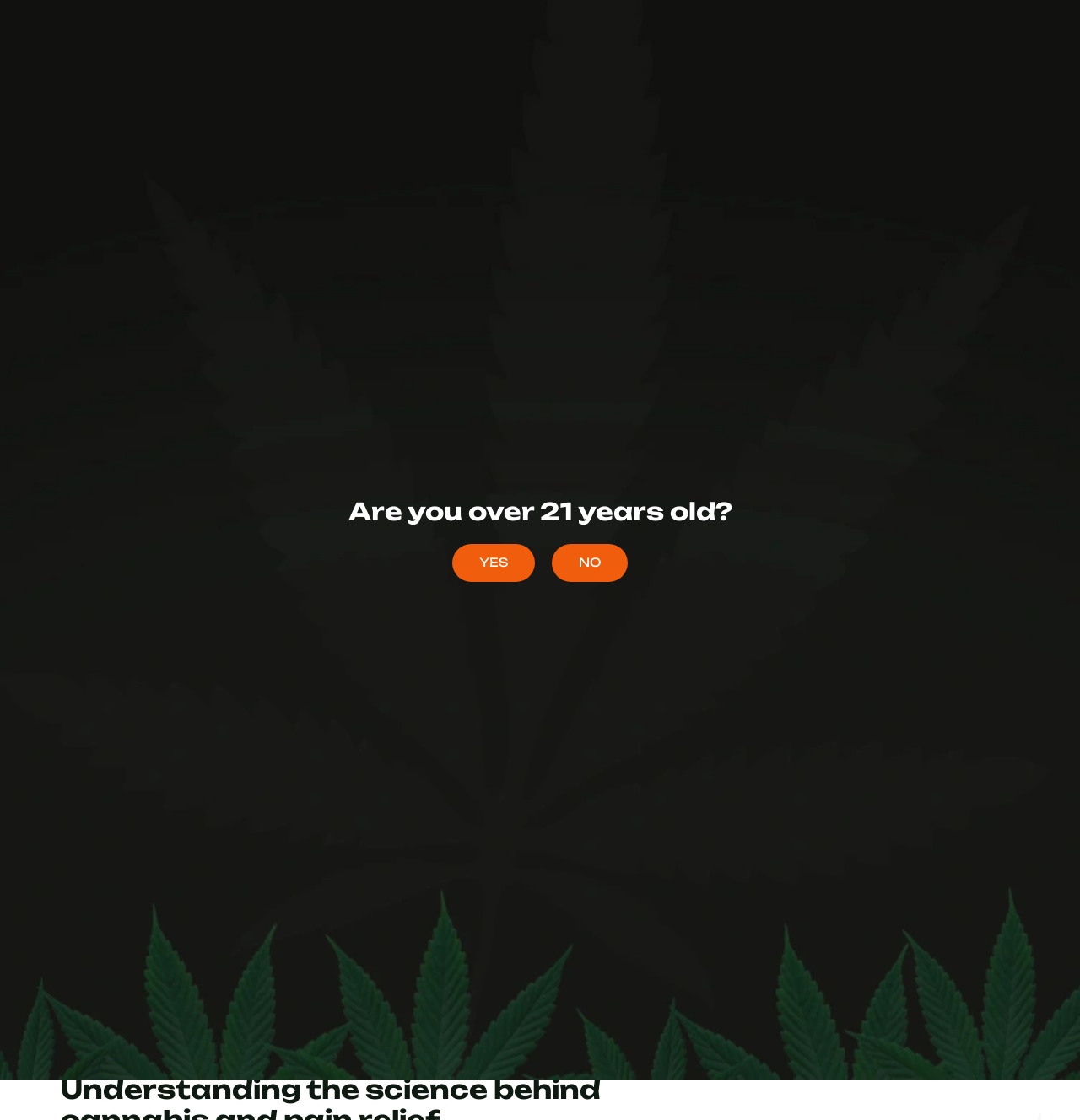Generate a detailed explanation of the webpage's features and information.

This webpage is about cannabis for pain management. At the top, there is a logo image of "Cannasupreme" and a navigation menu with links to "PRODUCTS", "LOCATIONS", "ABOUT US", and "CONTACT". On the right side of the navigation menu, there is a search button and social media links to "Line", "Telegram", and "Instagram". 

Below the navigation menu, there is a prominent heading "CANNABIS FOR PAIN MANAGEMENT" and a large image related to the topic. The image takes up most of the width of the page and is positioned near the top.

The main content of the webpage starts with a paragraph of text that explains the most common reason people use medical cannabis is for pain management. The text is divided into several sections, with each section discussing a different aspect of cannabis and pain management, such as its historical use, how it works, and its effectiveness for conditions like fibromyalgia.

On the right side of the main content, there is a section titled "RECENT POSTS" with links to several articles related to cannabis, including "The Ultimate Guide to Cannabinoids", "The Difference Between THC and CBD", and "What Are Cannabis Terpenes And How Do They Work?".

At the bottom of the page, there is a prompt asking "Are you over 21 years old?" with "YES" and "NO" links below it. There is also a small image of the Telegram logo at the very bottom right corner of the page.